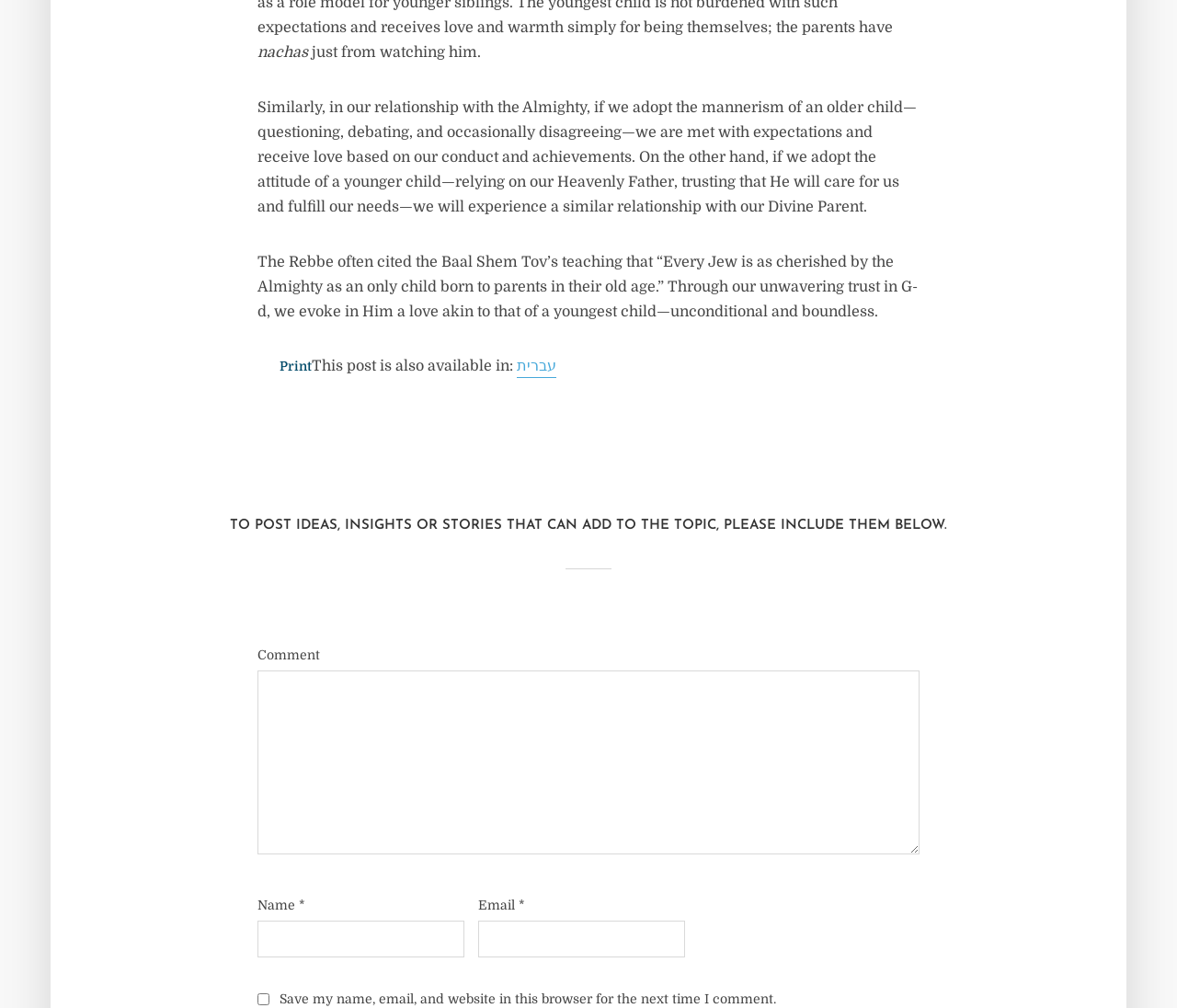What is the purpose of the checkbox 'Save my name, email, and website in this browser for the next time I comment'? Examine the screenshot and reply using just one word or a brief phrase.

To save user information